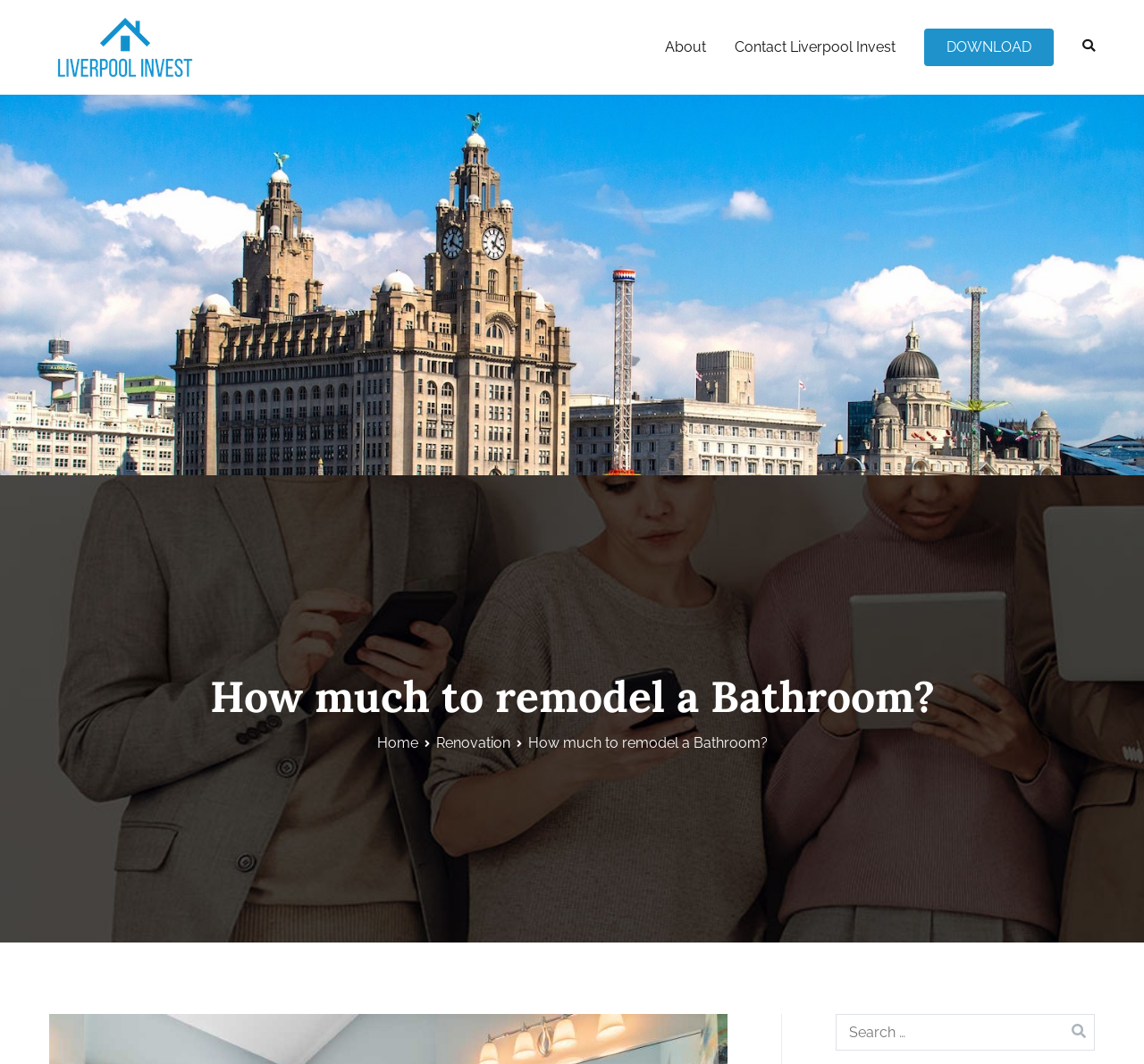Please examine the image and provide a detailed answer to the question: What is the background image on the webpage?

By looking at the webpage, I can see a background image that appears to be a cityscape of Liverpool, which is likely the background image of the webpage.